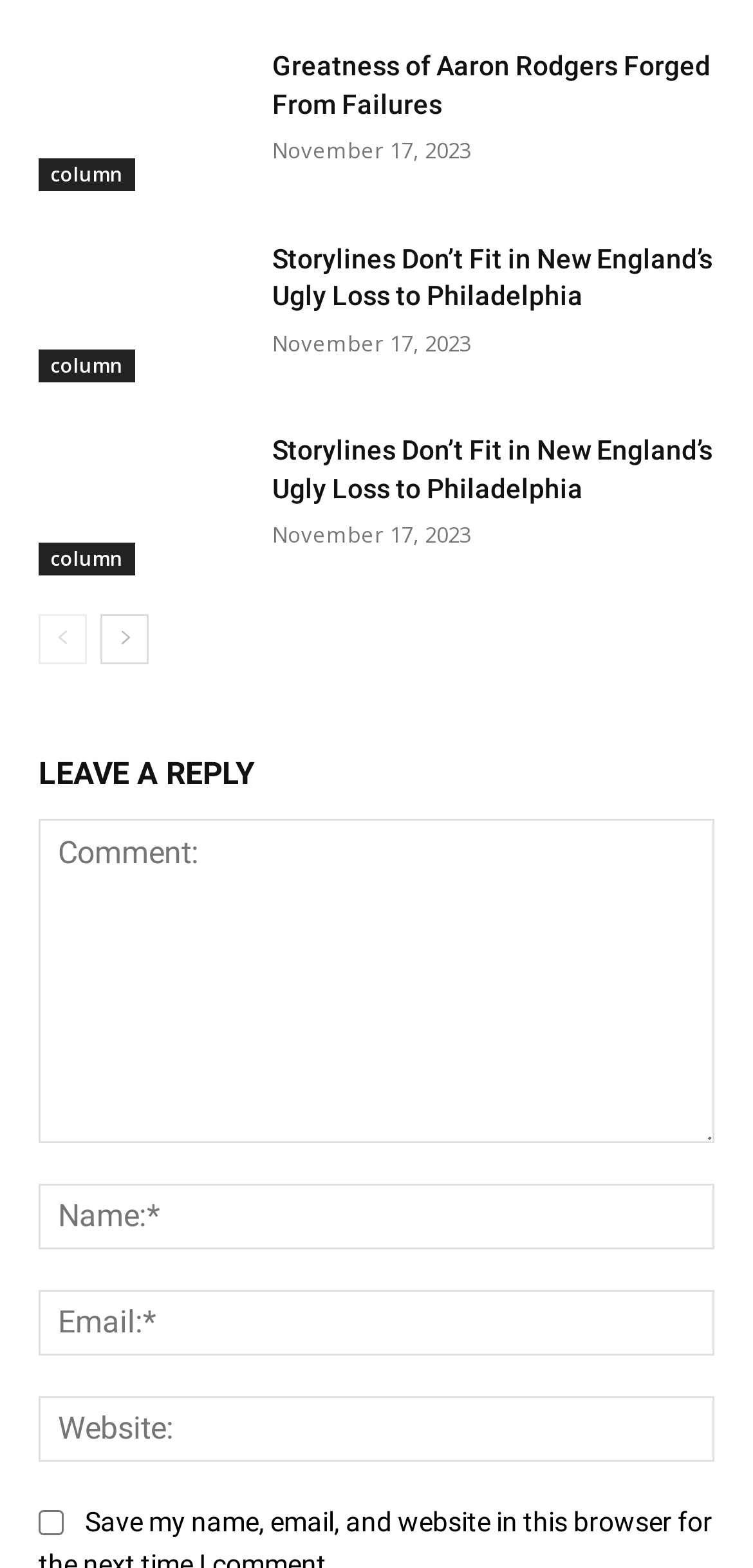Determine the bounding box coordinates of the target area to click to execute the following instruction: "Enter a comment in the 'Comment:' field."

[0.051, 0.522, 0.949, 0.729]